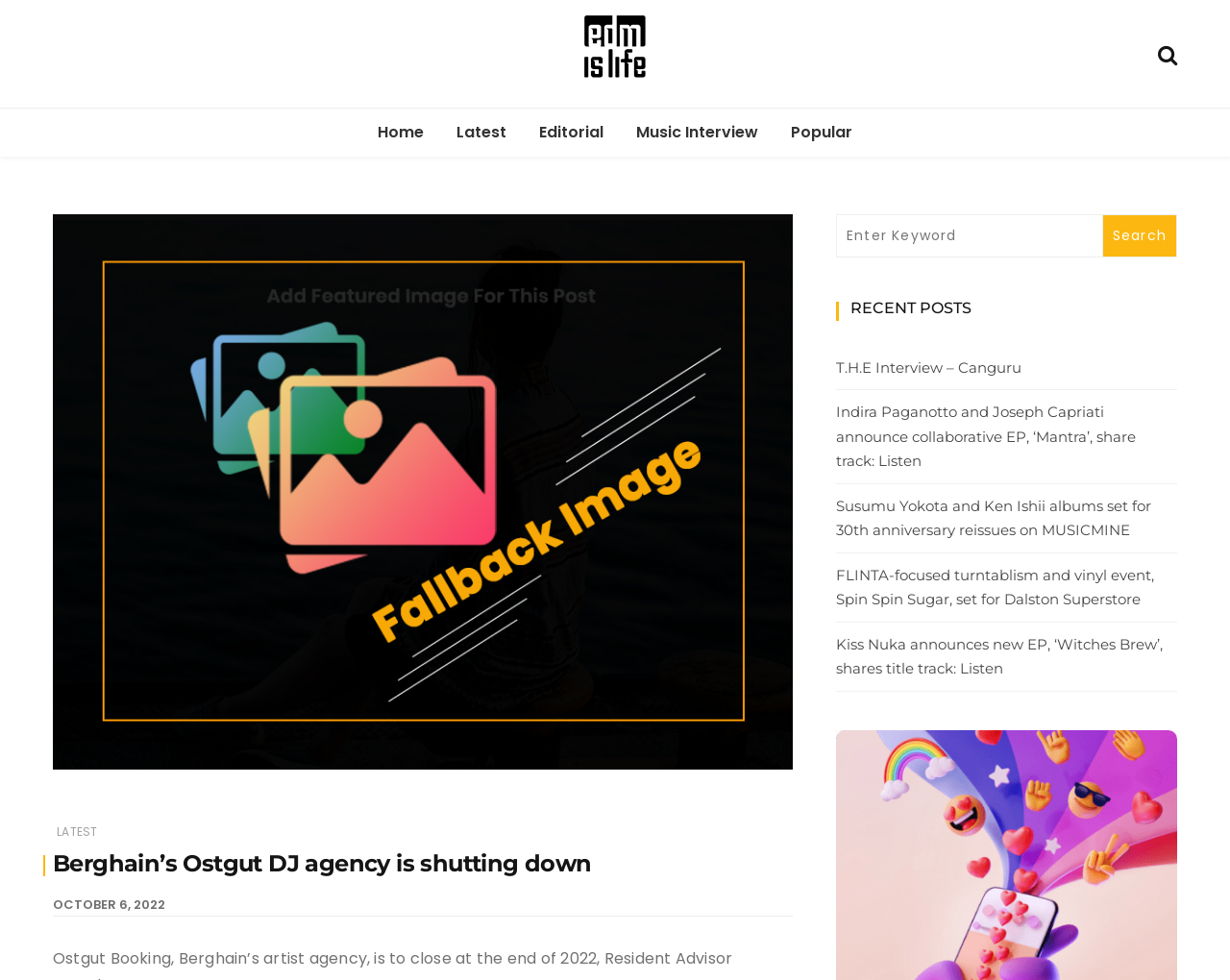Please identify the bounding box coordinates of the element's region that should be clicked to execute the following instruction: "View the Berghain’s Ostgut DJ agency article". The bounding box coordinates must be four float numbers between 0 and 1, i.e., [left, top, right, bottom].

[0.043, 0.866, 0.645, 0.896]